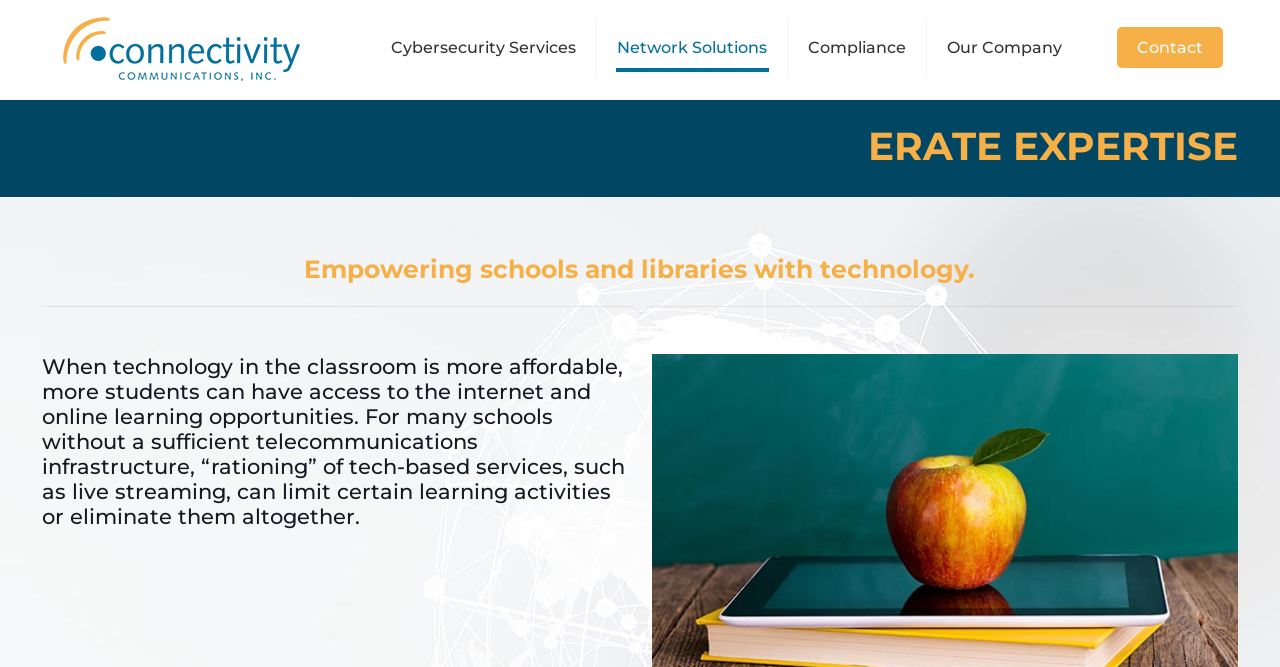Find and provide the bounding box coordinates for the UI element described with: "Du lịch".

None